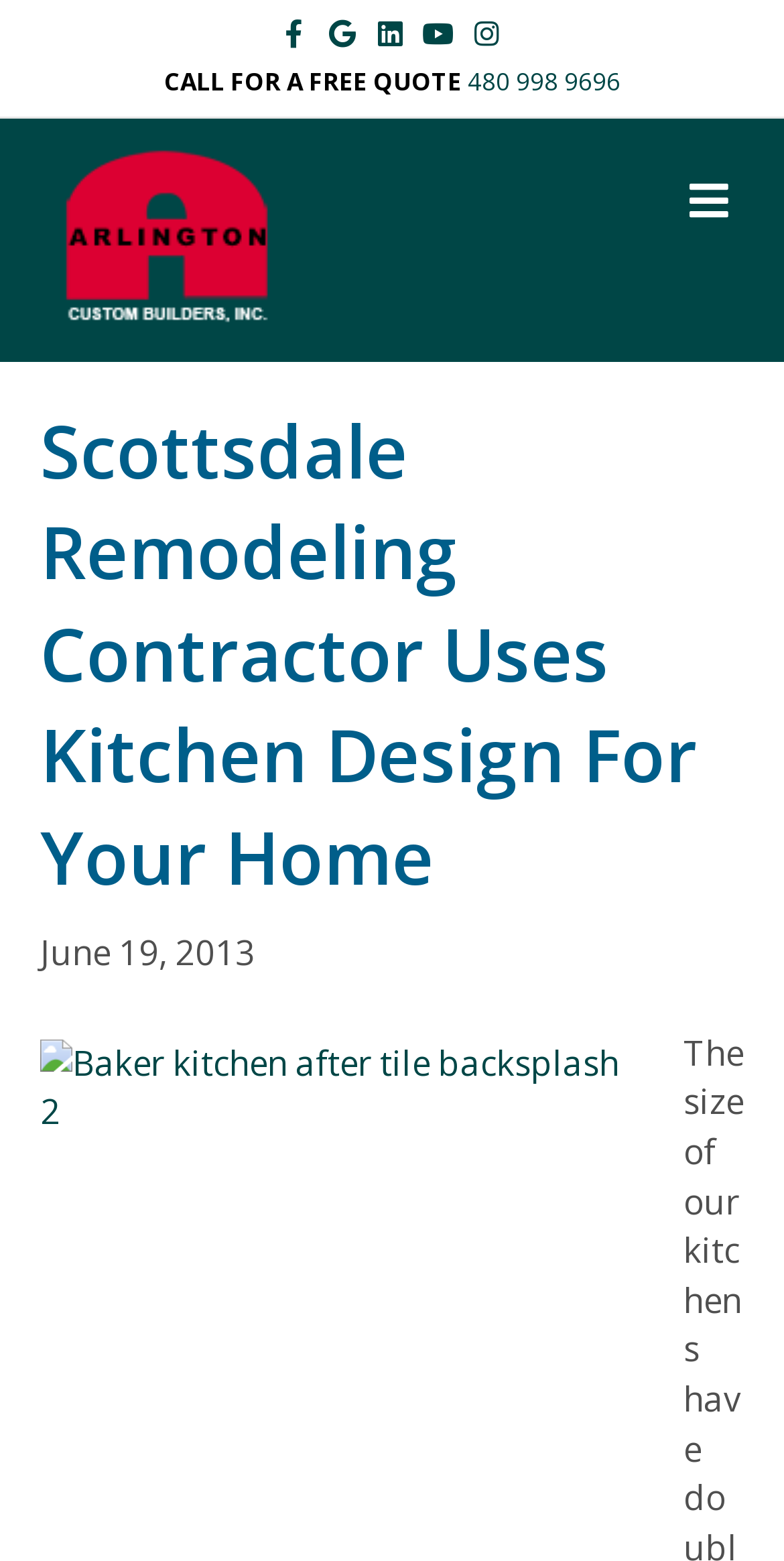Identify the bounding box coordinates for the region to click in order to carry out this instruction: "Open the menu". Provide the coordinates using four float numbers between 0 and 1, formatted as [left, top, right, bottom].

[0.859, 0.107, 0.949, 0.151]